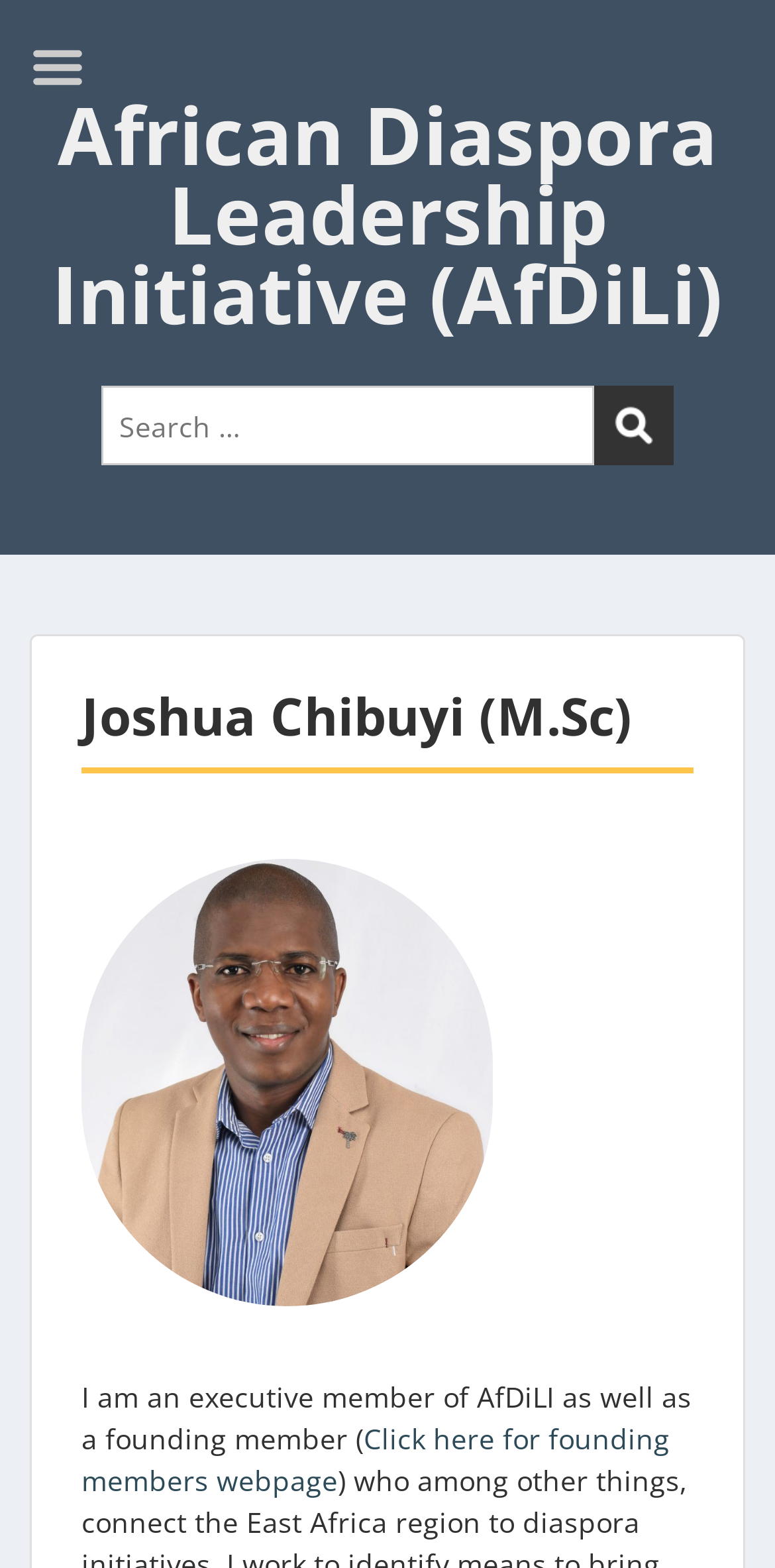Refer to the element description parent_node: Search for: value="Search" and identify the corresponding bounding box in the screenshot. Format the coordinates as (top-left x, top-left y, bottom-right x, bottom-right y) with values in the range of 0 to 1.

[0.767, 0.246, 0.869, 0.297]